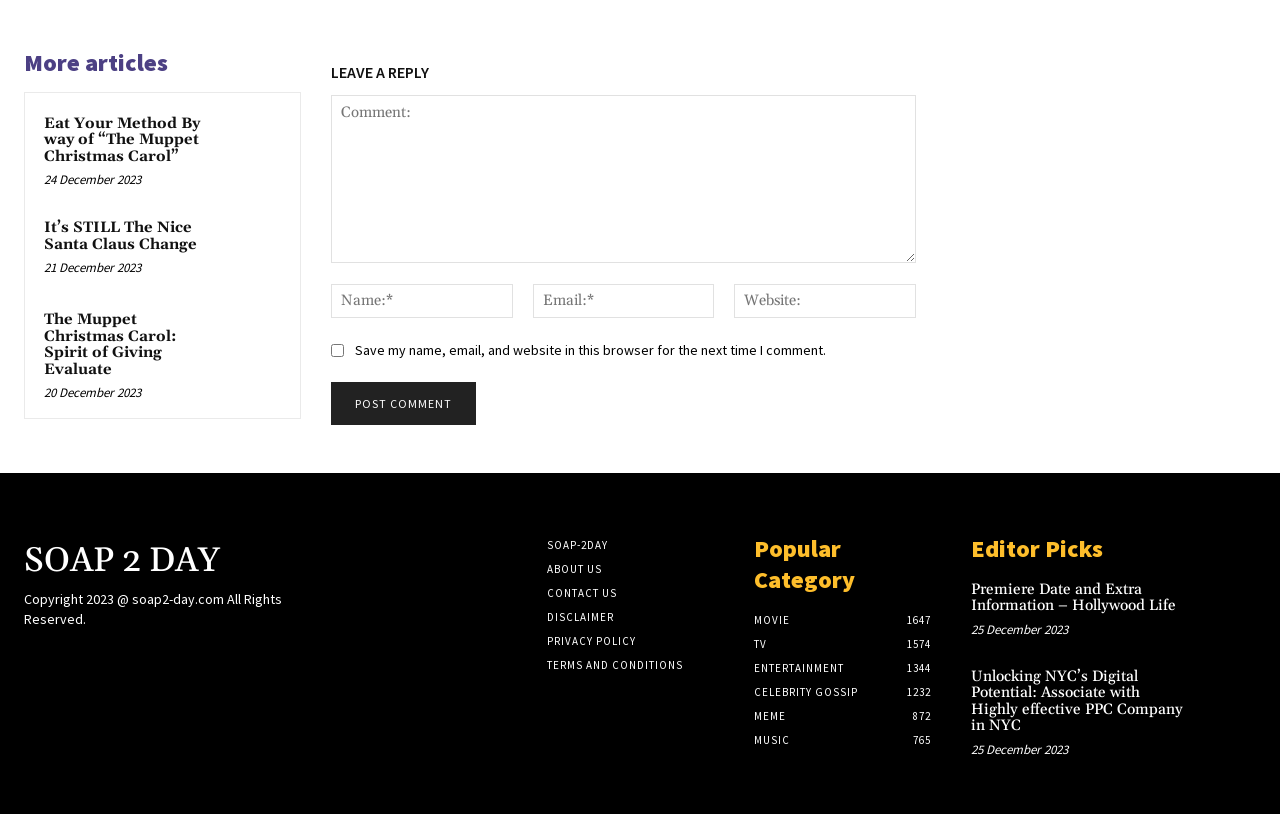What is the date of the article 'Unlocking NYC’s Digital Potential: Associate with Highly effective PPC Company in NYC'?
Please provide a single word or phrase as your answer based on the screenshot.

25 December 2023